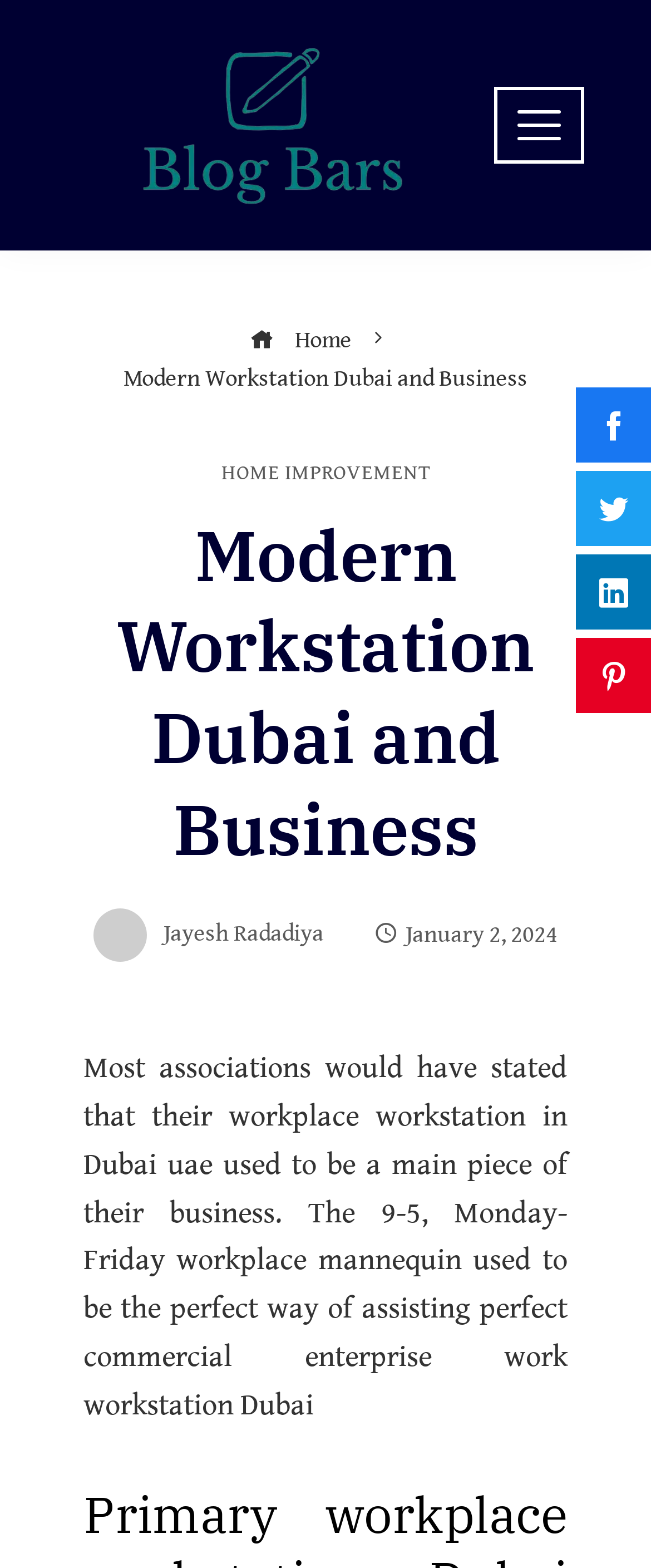Using the description: "alt="blogbars logo"", determine the UI element's bounding box coordinates. Ensure the coordinates are in the format of four float numbers between 0 and 1, i.e., [left, top, right, bottom].

[0.103, 0.067, 0.708, 0.09]